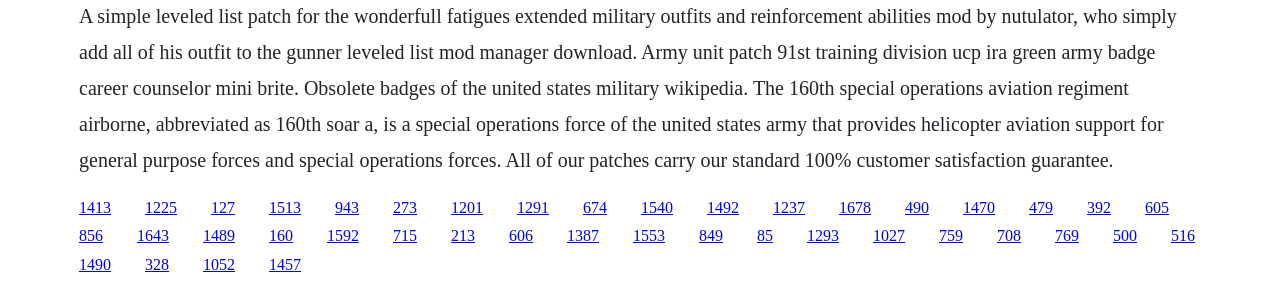Find the bounding box coordinates of the element I should click to carry out the following instruction: "Click the link to 1540".

[0.501, 0.69, 0.526, 0.749]